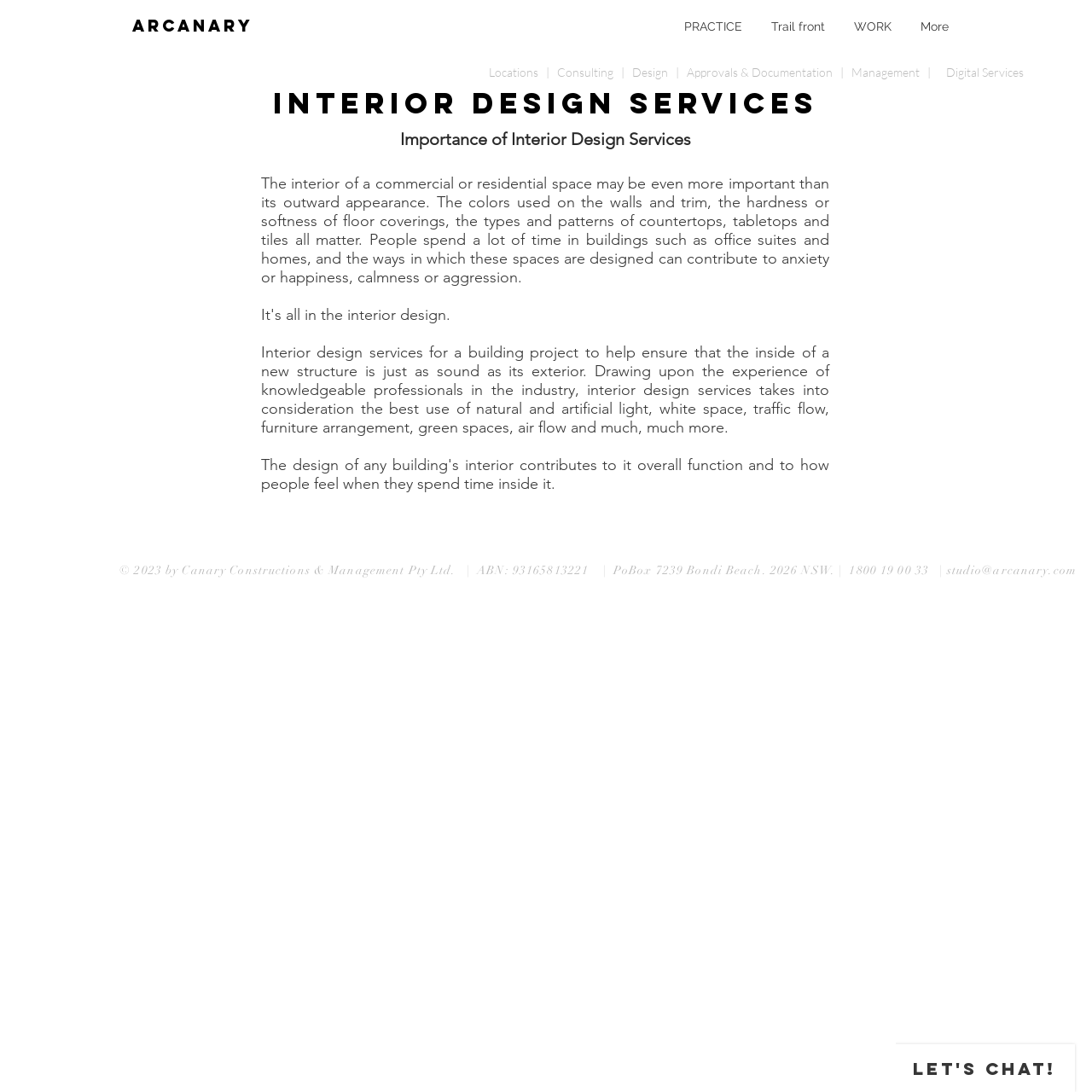What is considered in interior design services?
Using the information from the image, give a concise answer in one word or a short phrase.

Natural and artificial light